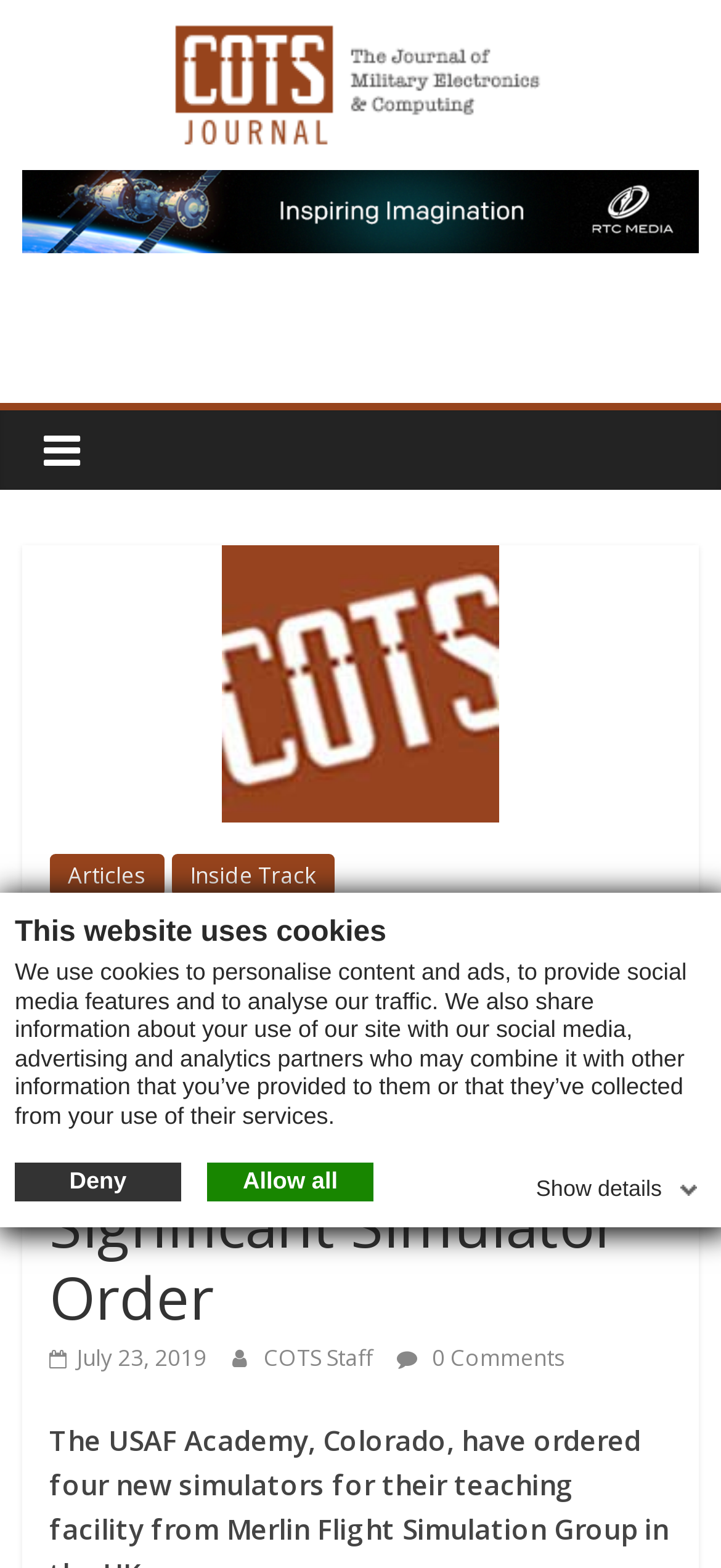Answer briefly with one word or phrase:
Who is the author of the article?

COTS Staff